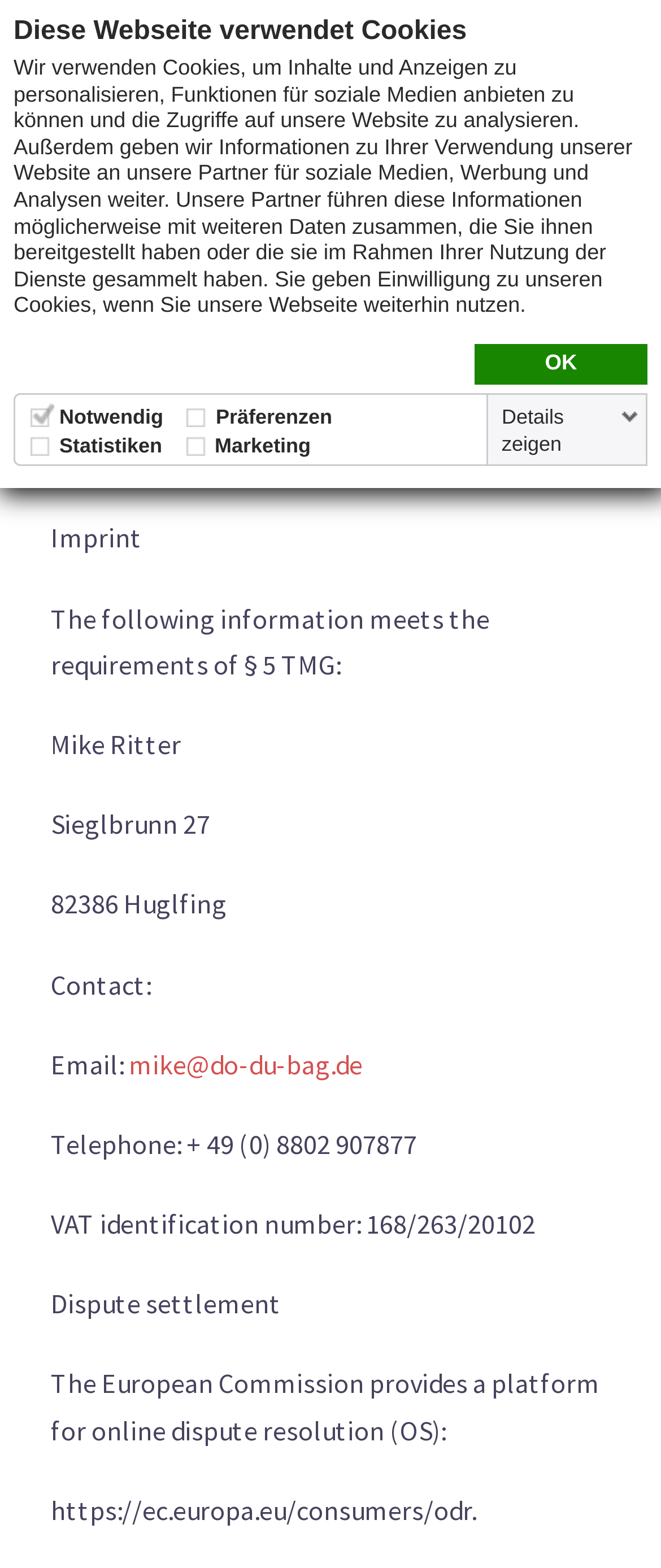What is the purpose of statistic cookies?
Based on the image, answer the question with as much detail as possible.

I found the description of statistic cookies in the cookie settings section, which states that they 'help Webseiten-Besitzern zu verstehen, wie Besucher mit Webseiten interagieren, indem Informationen anonym gesammelt und gemeldet werden.' This translates to 'help website owners understand how visitors interact with websites by collecting and reporting anonymous information'.